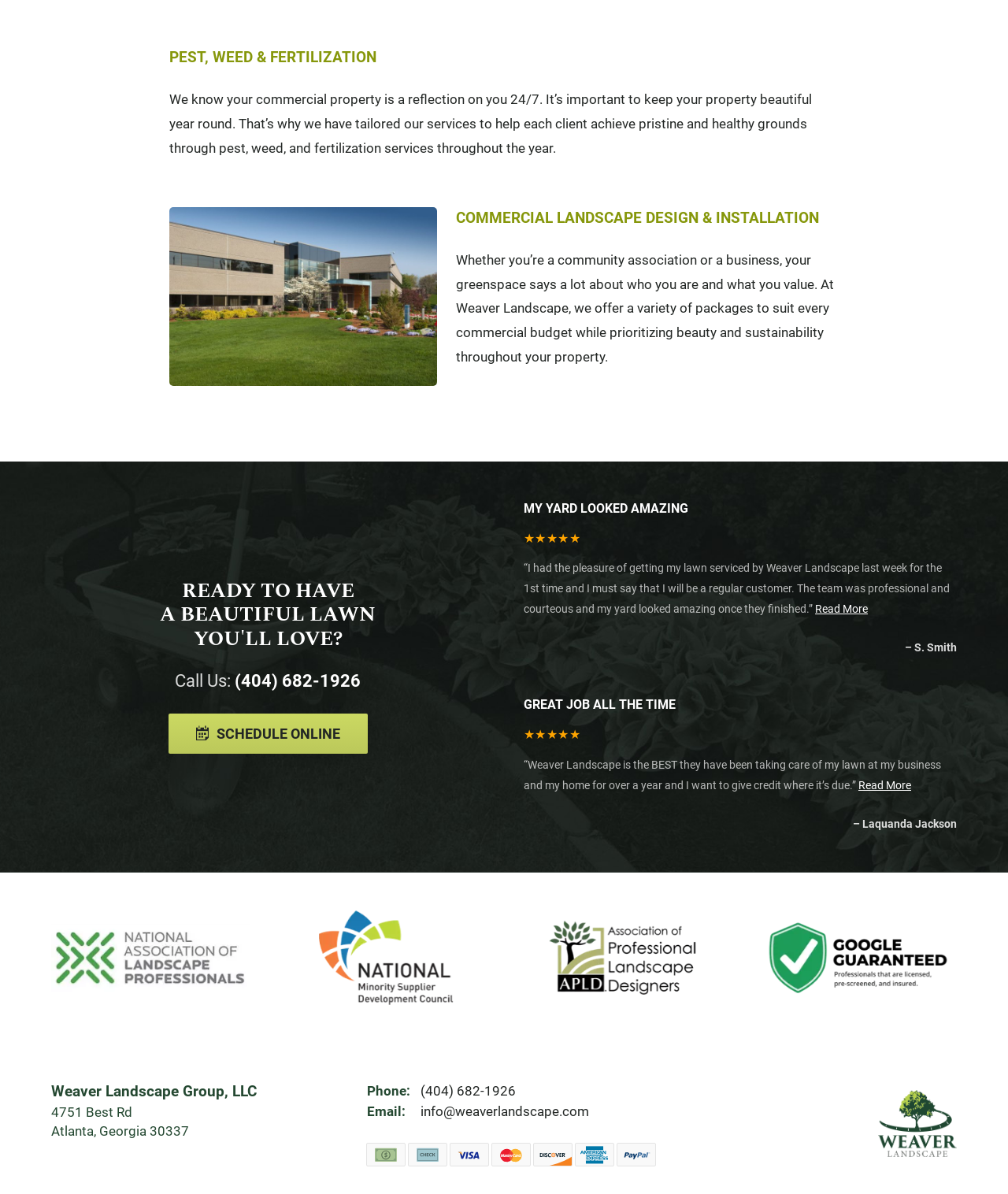Determine the bounding box coordinates of the clickable area required to perform the following instruction: "Schedule online". The coordinates should be represented as four float numbers between 0 and 1: [left, top, right, bottom].

[0.167, 0.597, 0.364, 0.631]